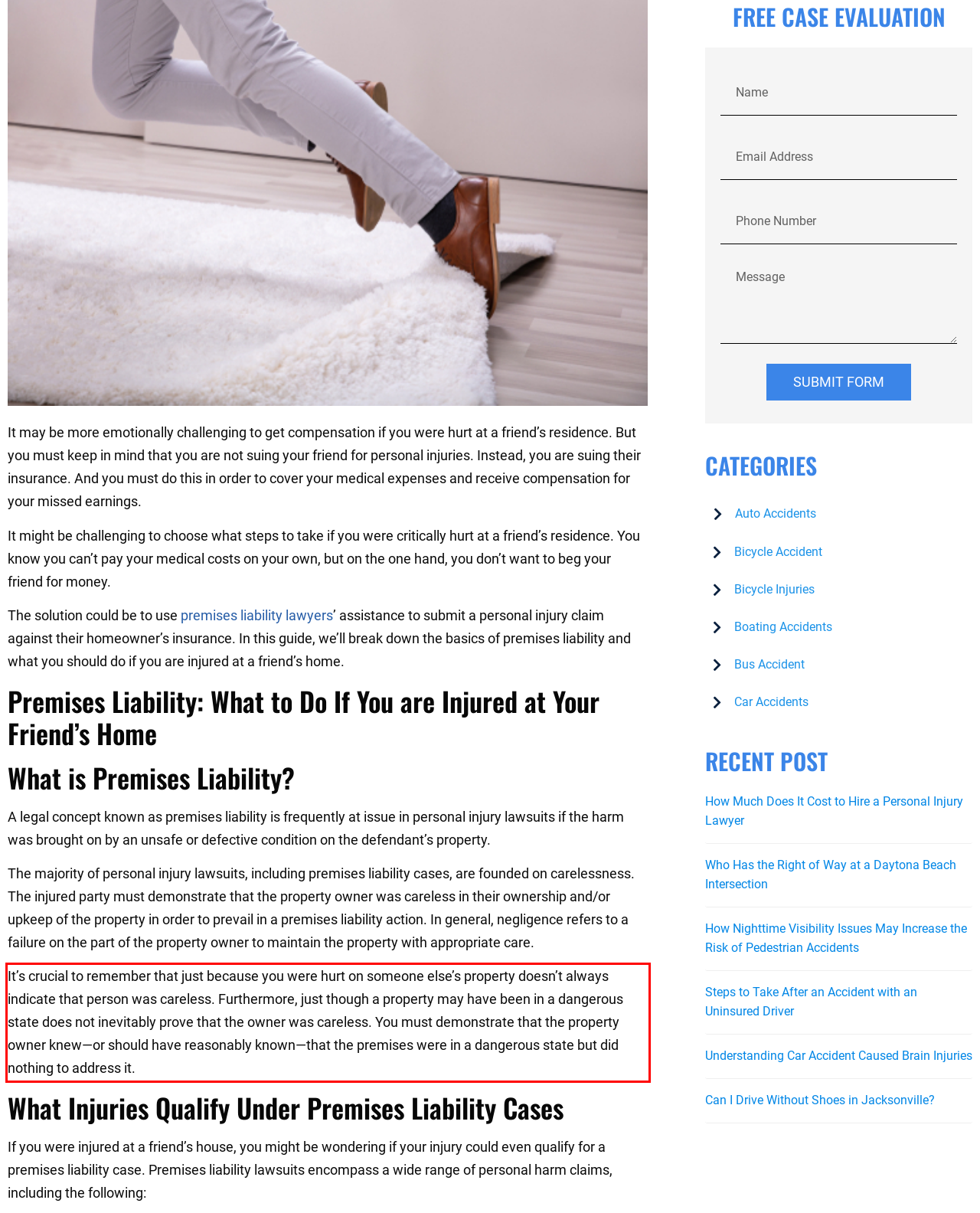You have a screenshot of a webpage with a UI element highlighted by a red bounding box. Use OCR to obtain the text within this highlighted area.

It’s crucial to remember that just because you were hurt on someone else’s property doesn’t always indicate that person was careless. Furthermore, just though a property may have been in a dangerous state does not inevitably prove that the owner was careless. You must demonstrate that the property owner knew—or should have reasonably known—that the premises were in a dangerous state but did nothing to address it.